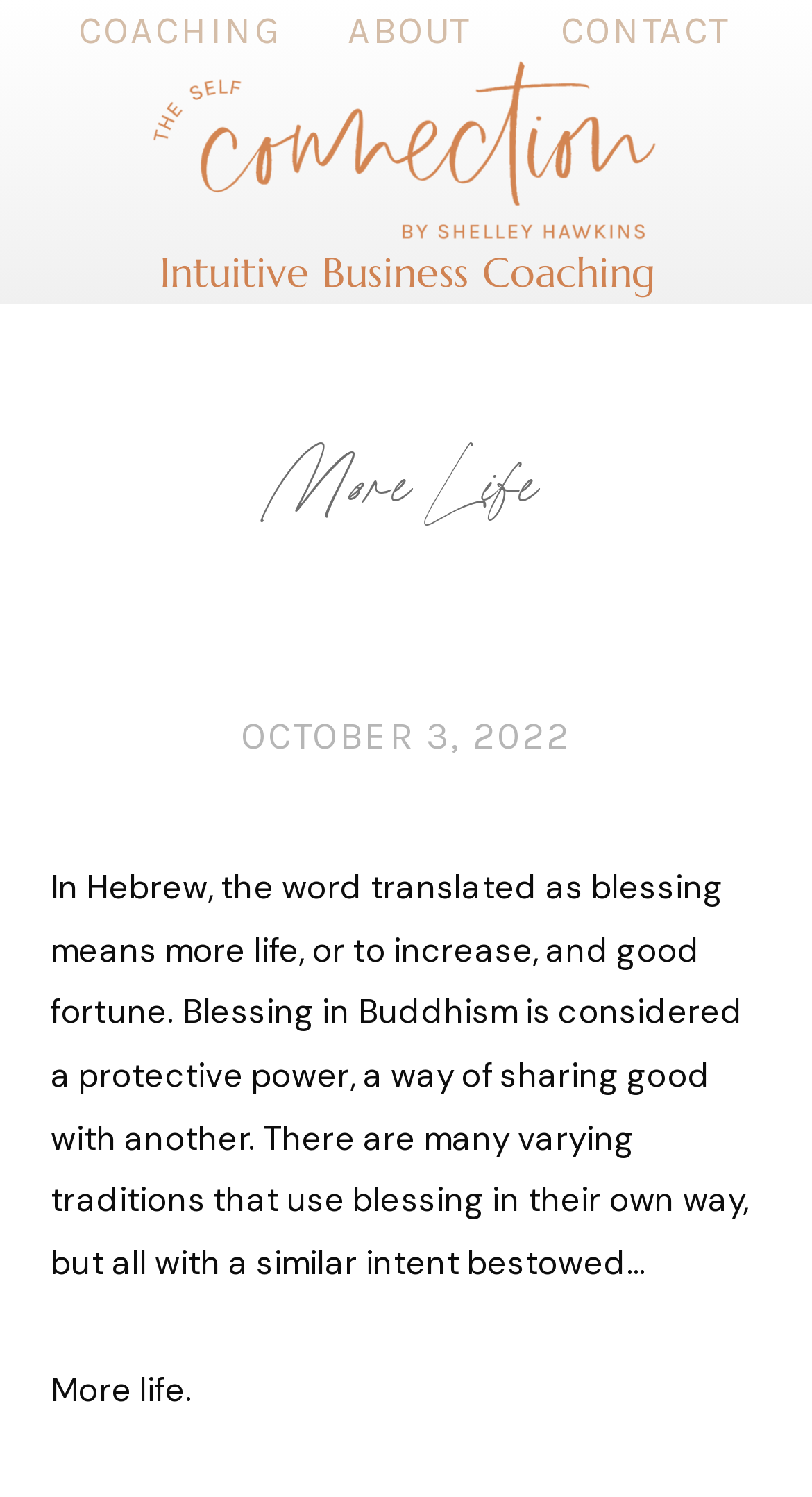From the webpage screenshot, identify the region described by parent_node: Intuitive Business Coaching. Provide the bounding box coordinates as (top-left x, top-left y, bottom-right x, bottom-right y), with each value being a floating point number between 0 and 1.

[0.15, 0.034, 0.85, 0.171]